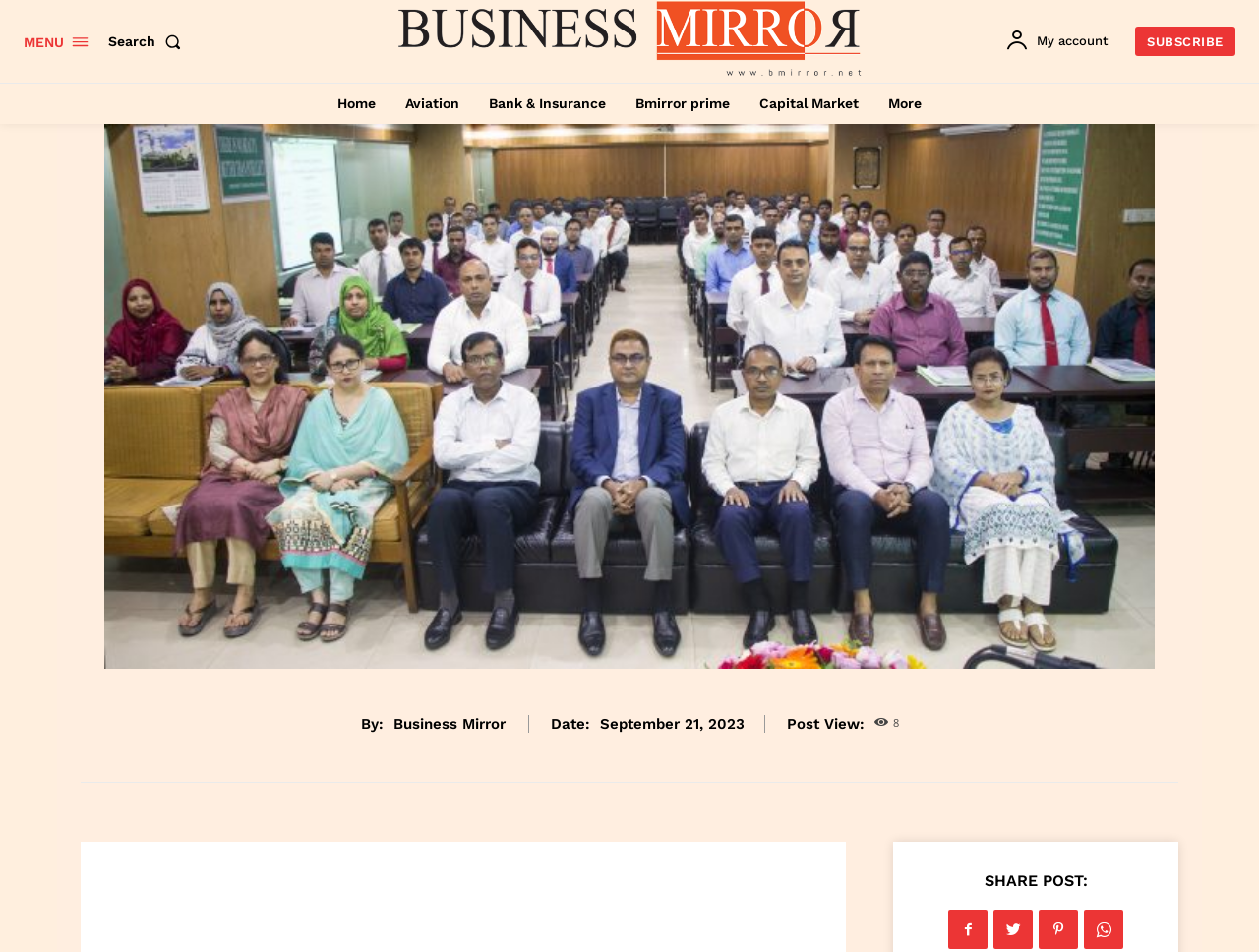Determine the bounding box of the UI element mentioned here: "Bank & Insurance". The coordinates must be in the format [left, top, right, bottom] with values ranging from 0 to 1.

[0.38, 0.087, 0.489, 0.13]